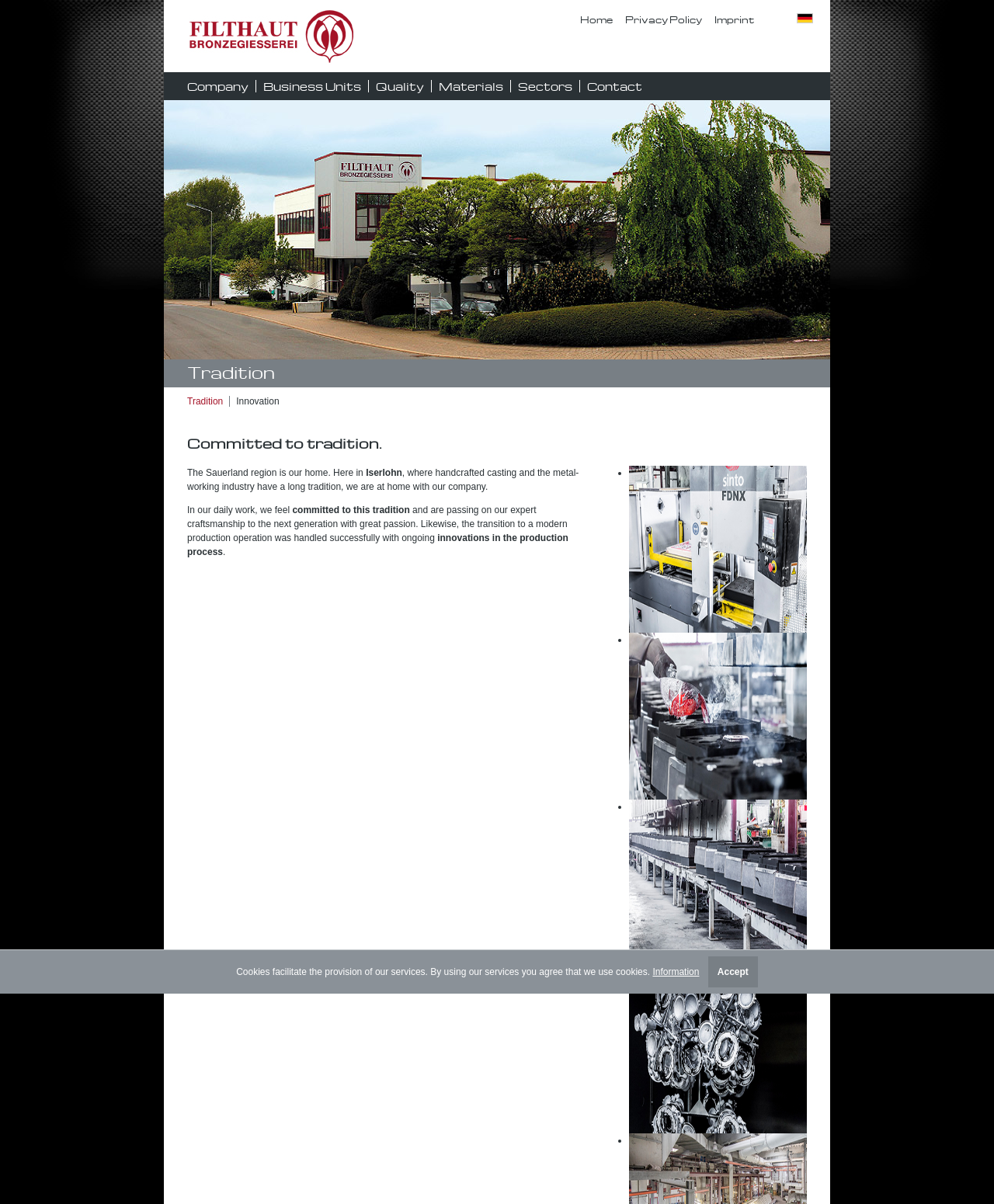Given the element description: "Privacy Policy", predict the bounding box coordinates of this UI element. The coordinates must be four float numbers between 0 and 1, given as [left, top, right, bottom].

[0.623, 0.008, 0.712, 0.025]